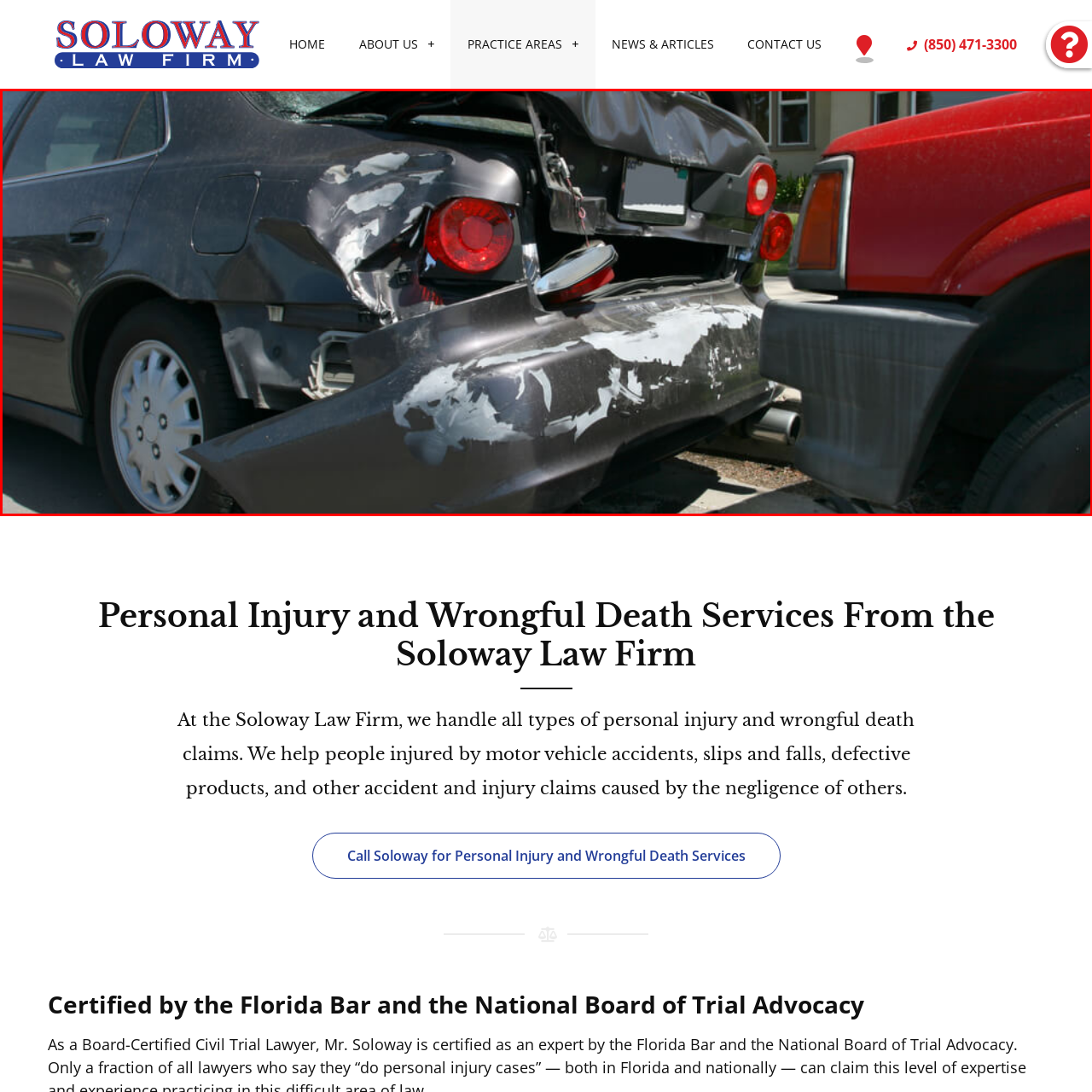Observe the image enclosed by the red border and respond to the subsequent question with a one-word or short phrase:
What type of attorneys are relevant to the scene depicted?

Personal injury and wrongful death attorneys